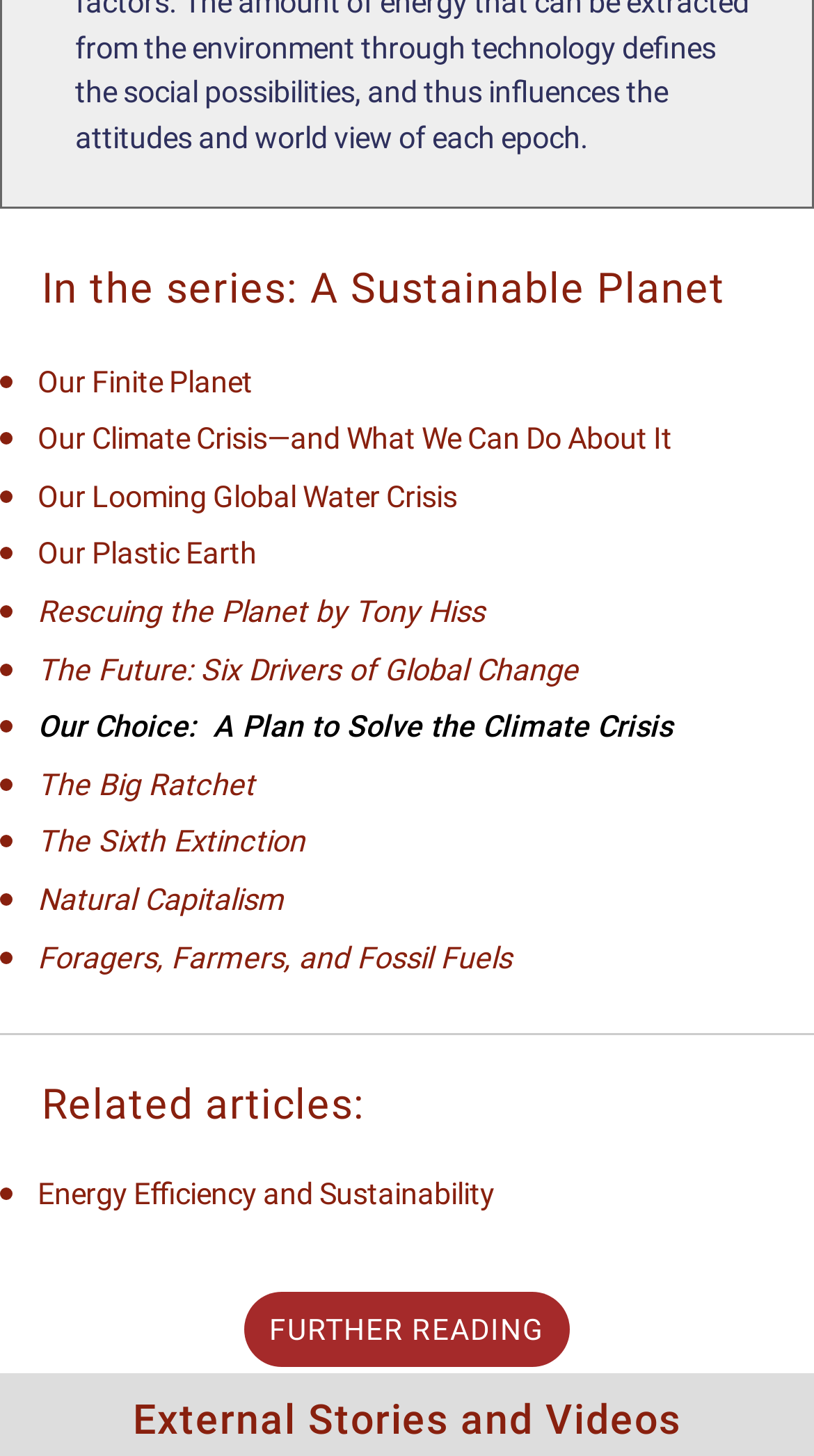Identify the bounding box coordinates for the element you need to click to achieve the following task: "Click on 'Our Finite Planet'". The coordinates must be four float values ranging from 0 to 1, formatted as [left, top, right, bottom].

[0.046, 0.247, 1.0, 0.278]